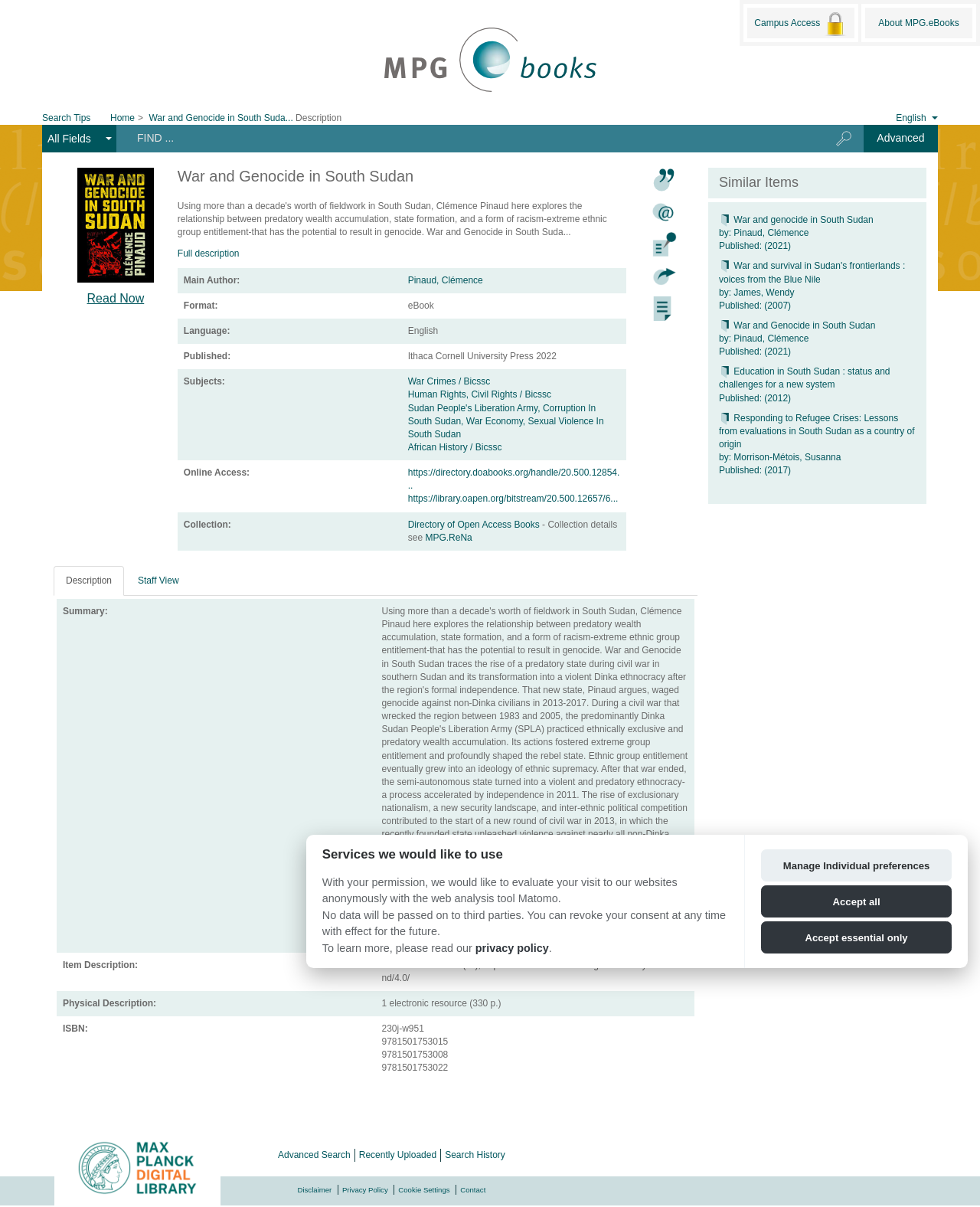Use a single word or phrase to answer the question:
What is the language of the book?

English